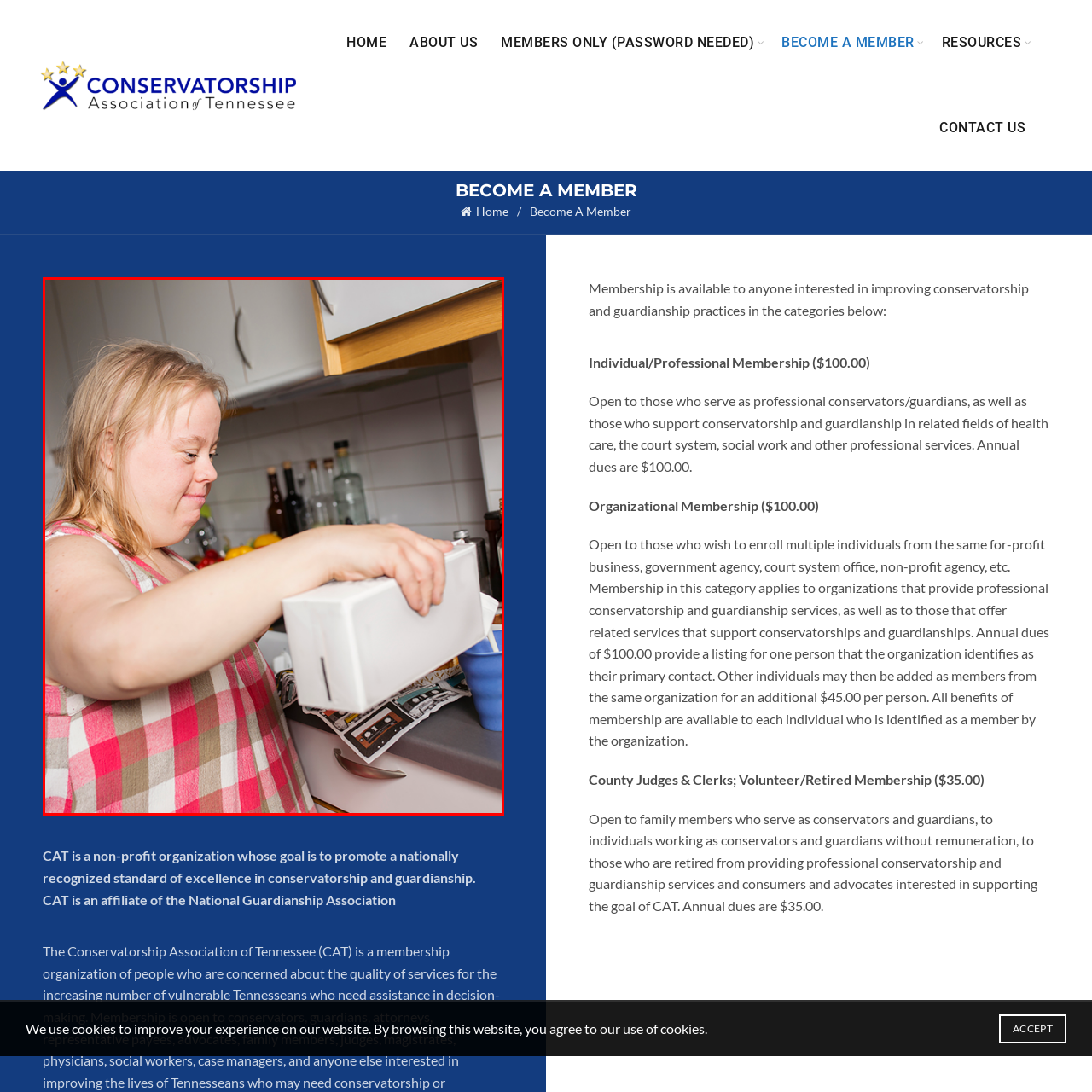Generate a thorough description of the part of the image enclosed by the red boundary.

In a cozy kitchen filled with vibrant ingredients, a young woman with Down syndrome is engaged in preparing food. She is dressed in a pink and white checkered top, showcasing a cheerful vibe. With a focused expression, she pours contents from a white carton into a blue bowl, demonstrating her involvement in a cooking task. Behind her, the kitchen counter is neatly organized, featuring bottles, fruits, and an assortment of utensils, highlighting the warmth and liveliness of the space. This image captures a moment of empowerment and independence, emphasizing the importance of fostering skills in everyday activities.